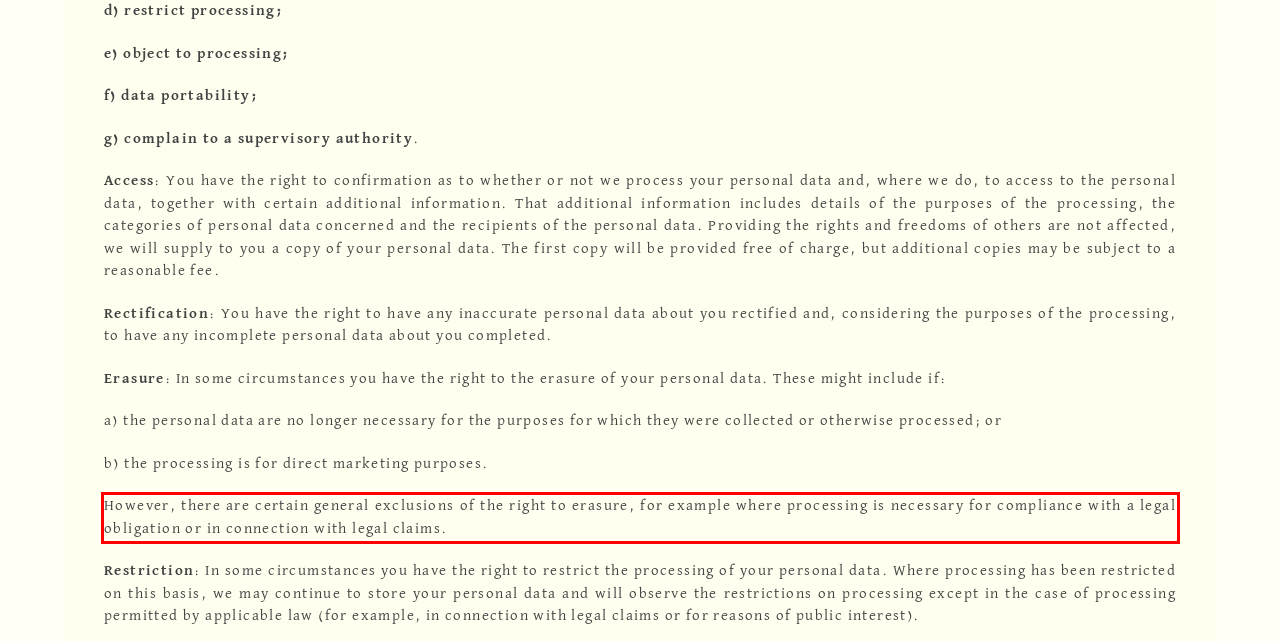You are given a webpage screenshot with a red bounding box around a UI element. Extract and generate the text inside this red bounding box.

However, there are certain general exclusions of the right to erasure, for example where processing is necessary for compliance with a legal obligation or in connection with legal claims.